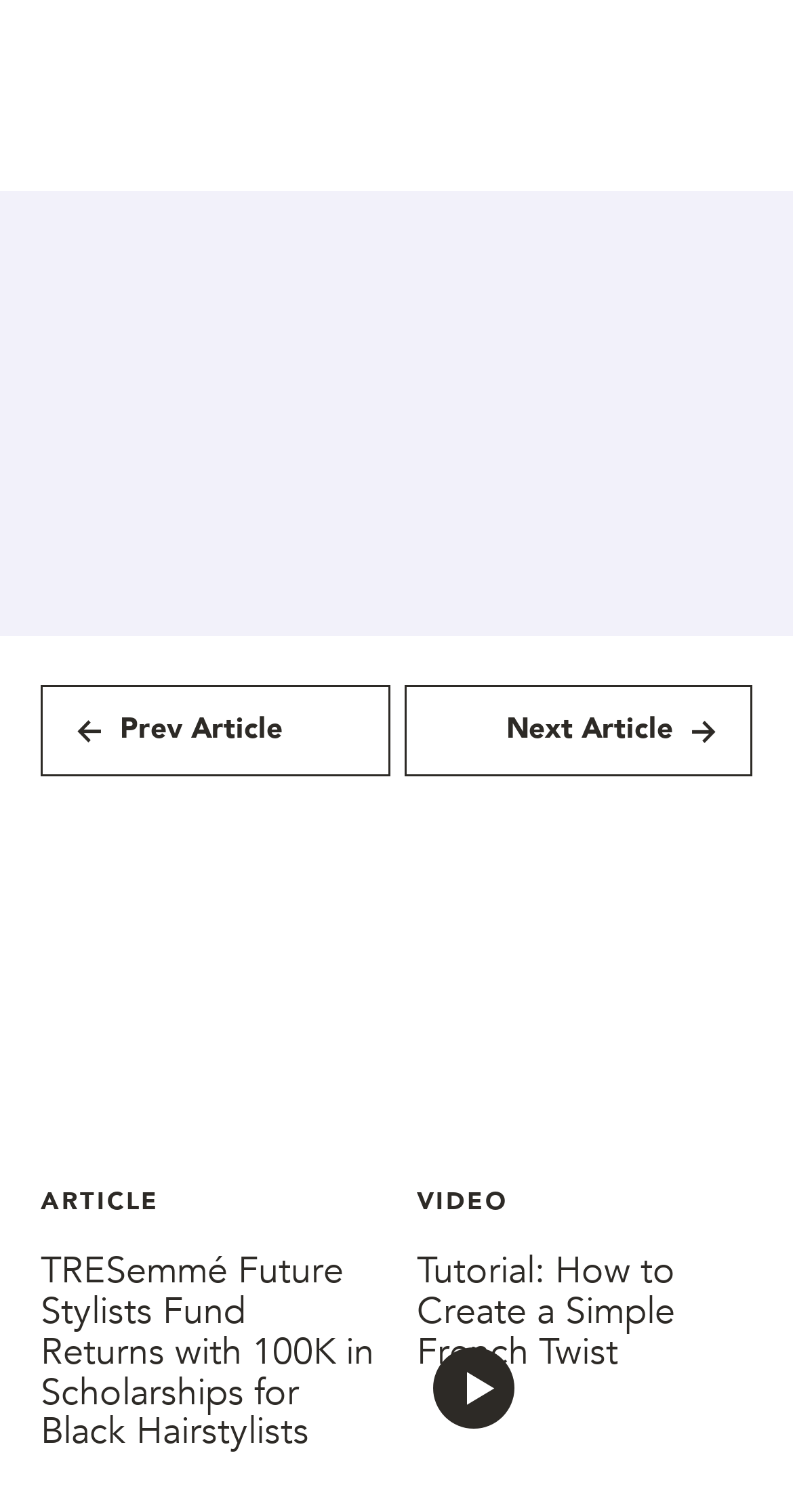Identify the bounding box for the given UI element using the description provided. Coordinates should be in the format (top-left x, top-left y, bottom-right x, bottom-right y) and must be between 0 and 1. Here is the description: All Lengths

[0.359, 0.514, 0.577, 0.544]